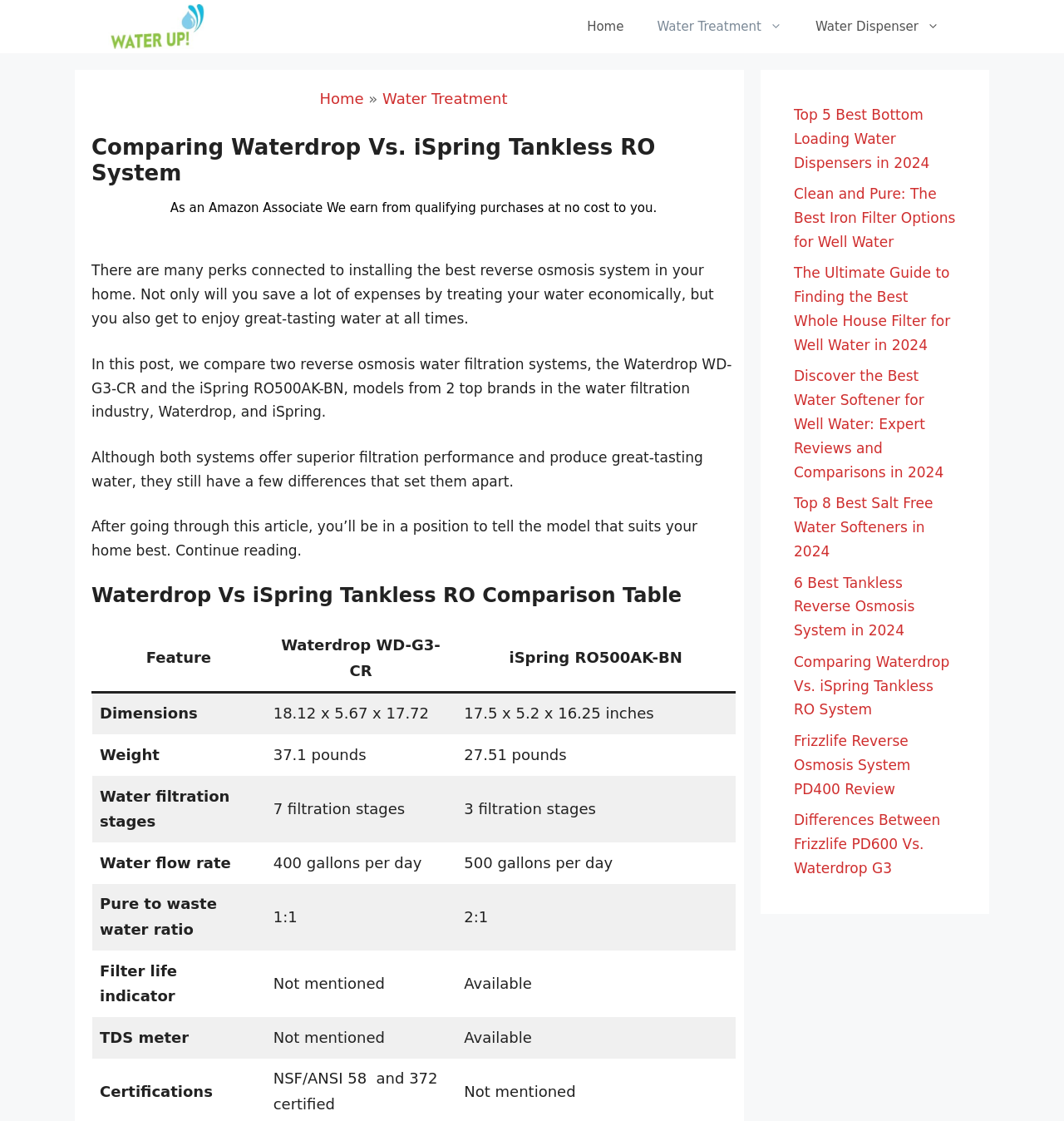What is the purpose of installing a reverse osmosis system?
Carefully analyze the image and provide a detailed answer to the question.

According to the article, one of the perks of installing a reverse osmosis system is to save a lot of expenses by treating water economically, and also to enjoy great-tasting water at all times.